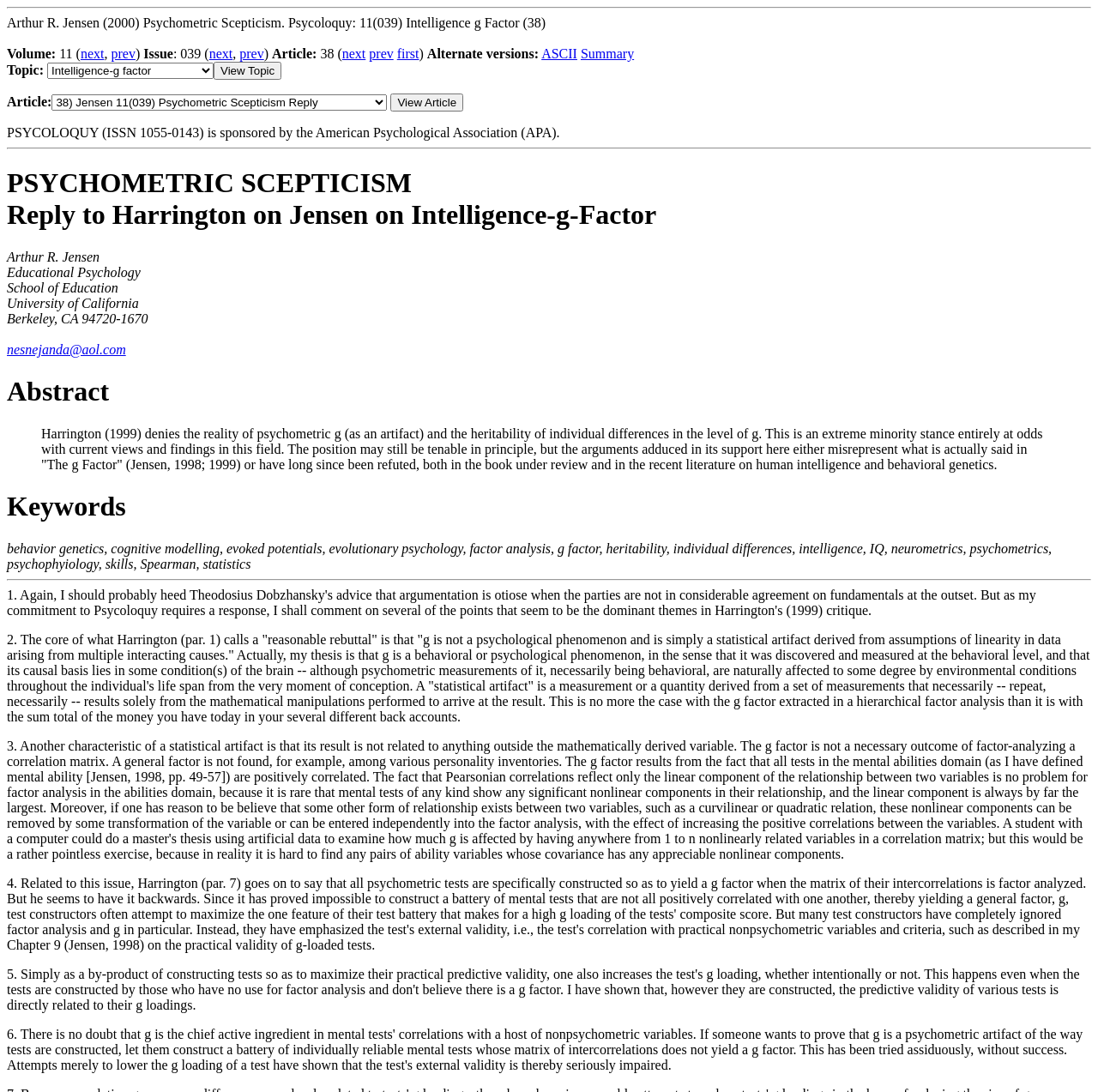What is the text of the webpage's headline?

PSYCHOMETRIC SCEPTICISM
Reply to Harrington on Jensen on Intelligence-g-Factor
